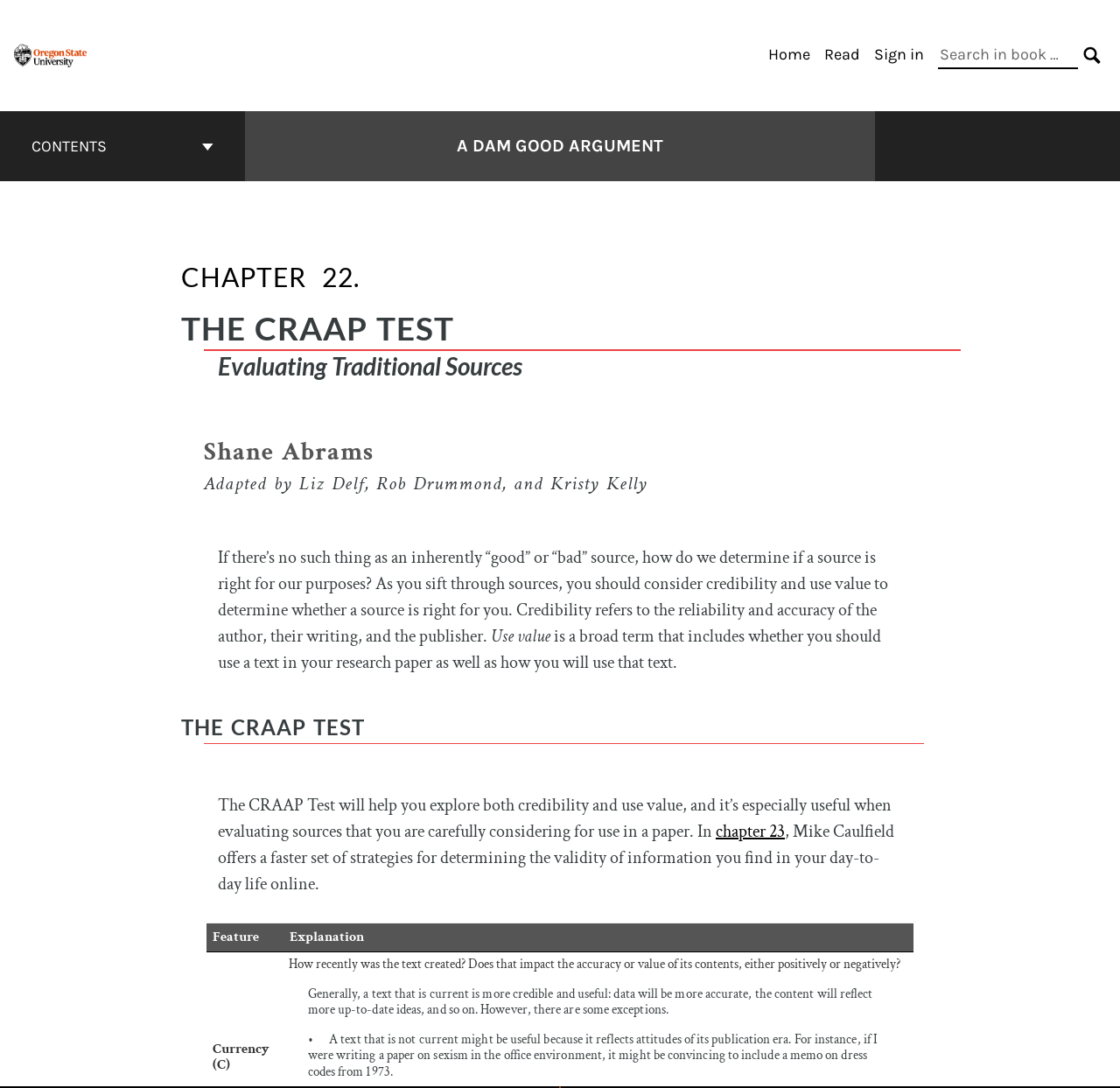What is the chapter number mentioned in the webpage?
Answer with a single word or phrase, using the screenshot for reference.

22